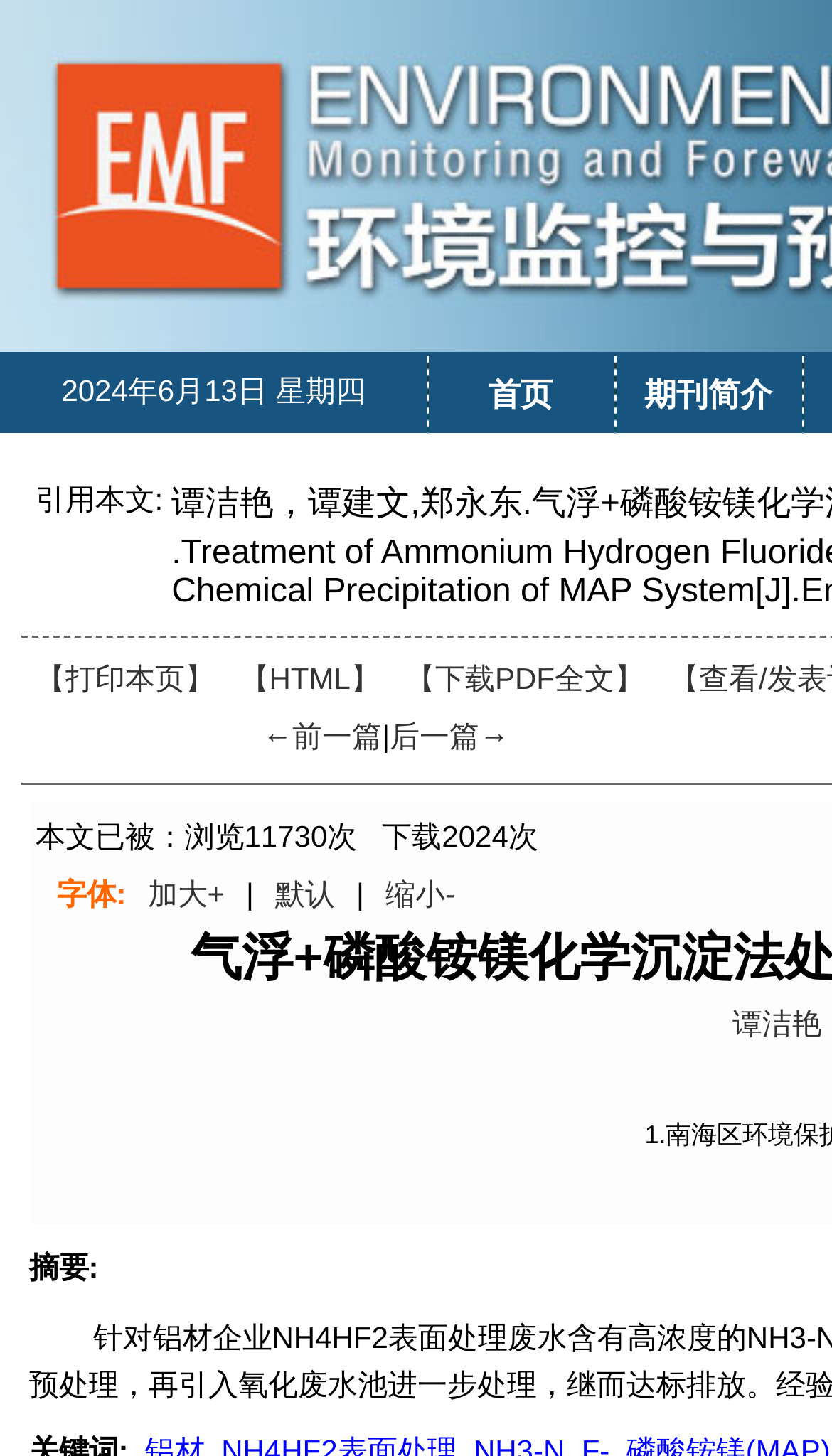Locate the bounding box coordinates of the element that needs to be clicked to carry out the instruction: "print this page". The coordinates should be given as four float numbers ranging from 0 to 1, i.e., [left, top, right, bottom].

[0.042, 0.454, 0.258, 0.478]